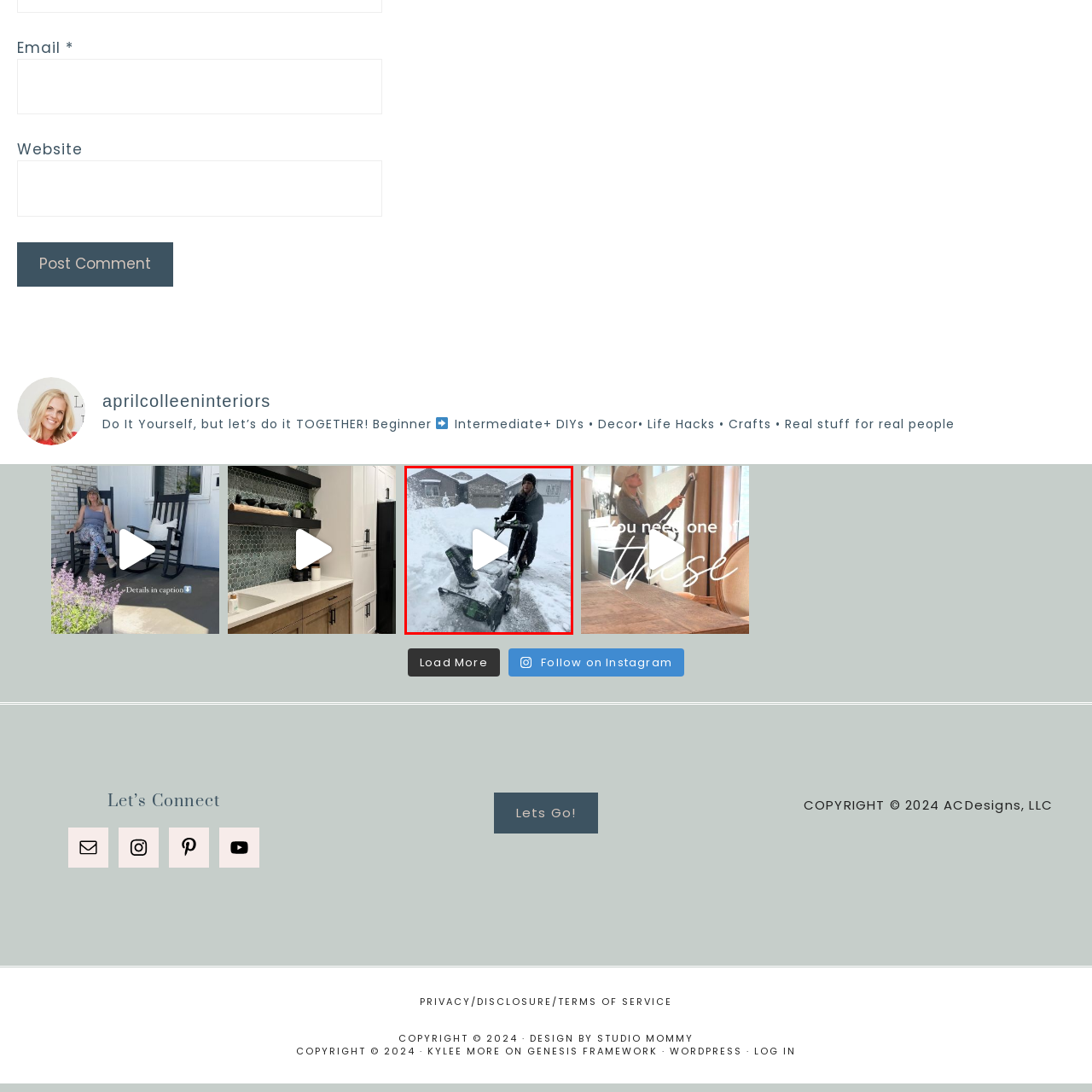Describe in detail what is depicted in the image enclosed by the red lines.

In this wintry scene, a woman is confidently operating an EGO snowblower amid a heavy snowfall. Dressed warmly, she navigates the snowy driveway, showcasing the powerful machine's ability to clear the accumulating snow efficiently. The snow-covered houses in the background emphasize the chilly environment, while the snowblower appears to make the task at hand much easier, transforming the daunting chore of snow removal into a manageable task. This image highlights the practicality and effectiveness of modern snow-clearing tools, perfectly suited for those living in snowy climates.